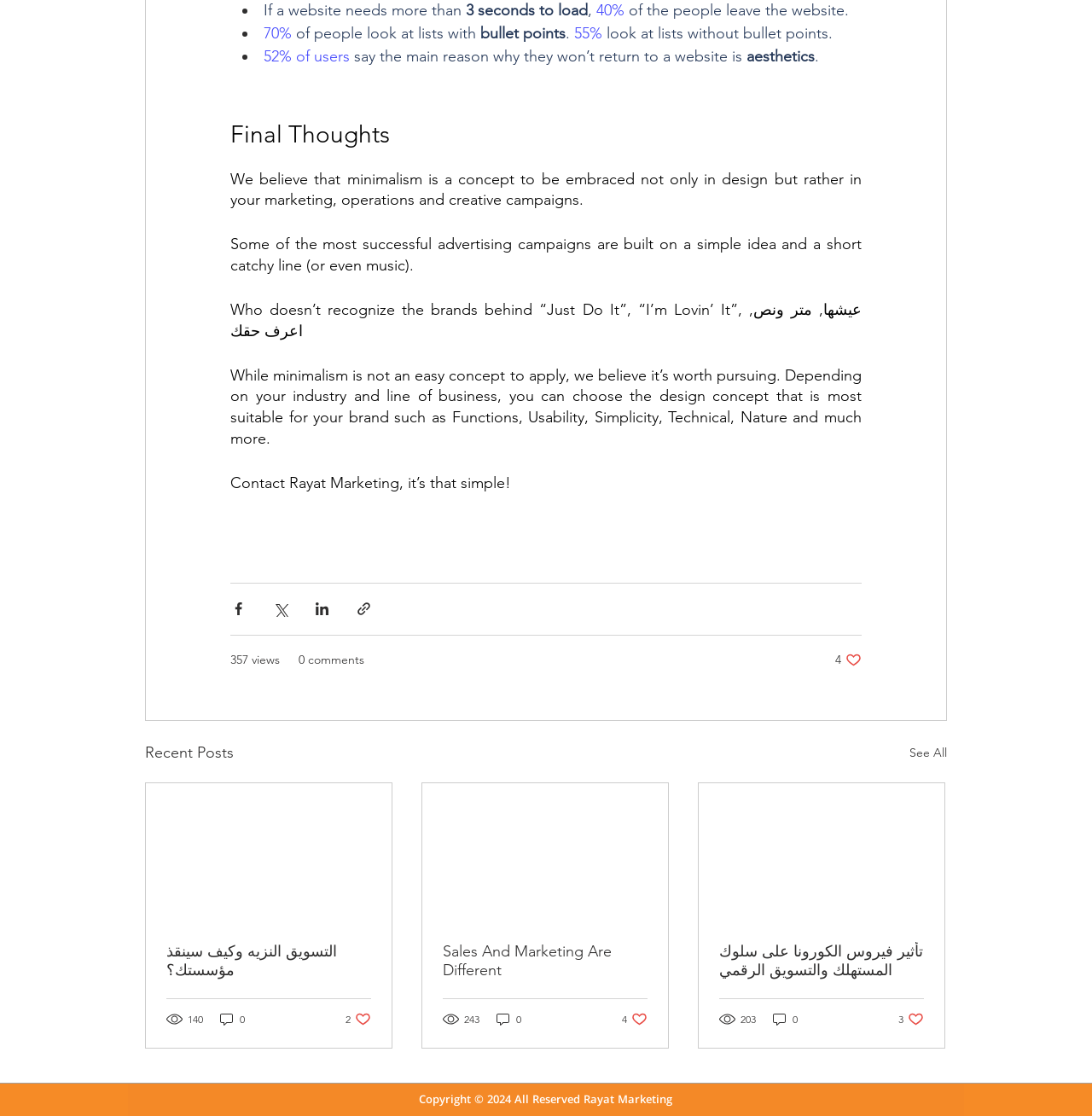What percentage of people leave a website that takes more than 3 seconds to load?
Please give a detailed and elaborate answer to the question based on the image.

The answer can be found in the first bullet point on the webpage, which states 'If a website needs more than 3 seconds to load, 40% of the people leave the website.'